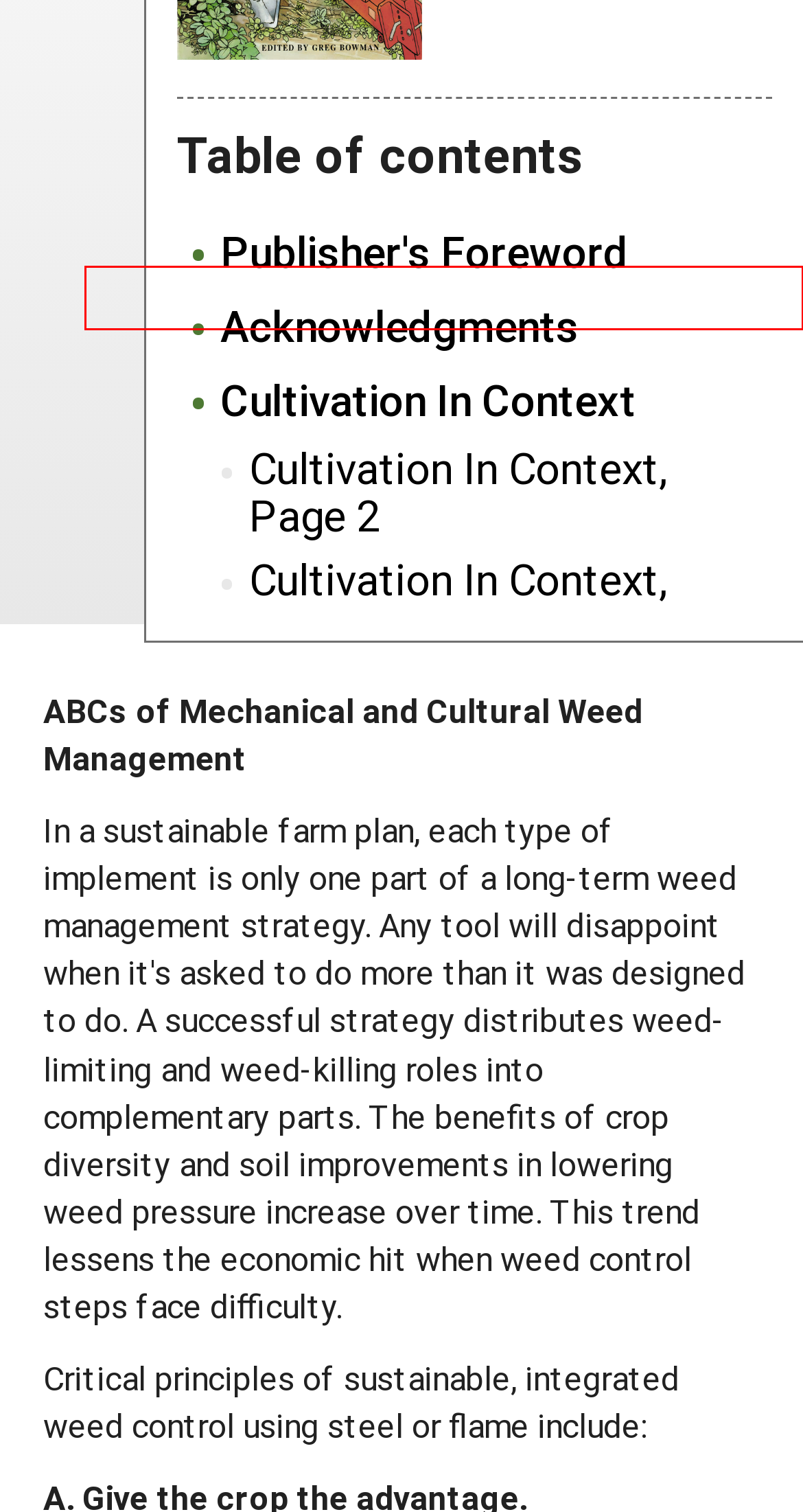You have a screenshot of a webpage with an element surrounded by a red bounding box. Choose the webpage description that best describes the new page after clicking the element inside the red bounding box. Here are the candidates:
A. Massachusetts - SARE Northeast
B. Available in Print - SARE
C. How to Use Steel in the Field - SARE
D. Connecticut - SARE Northeast
E. Row Crop Tools - SARE
F. Rhode Island - SARE Northeast
G. Cultivation In Context, Page 6 - SARE
H. West Virginia - SARE Northeast

F